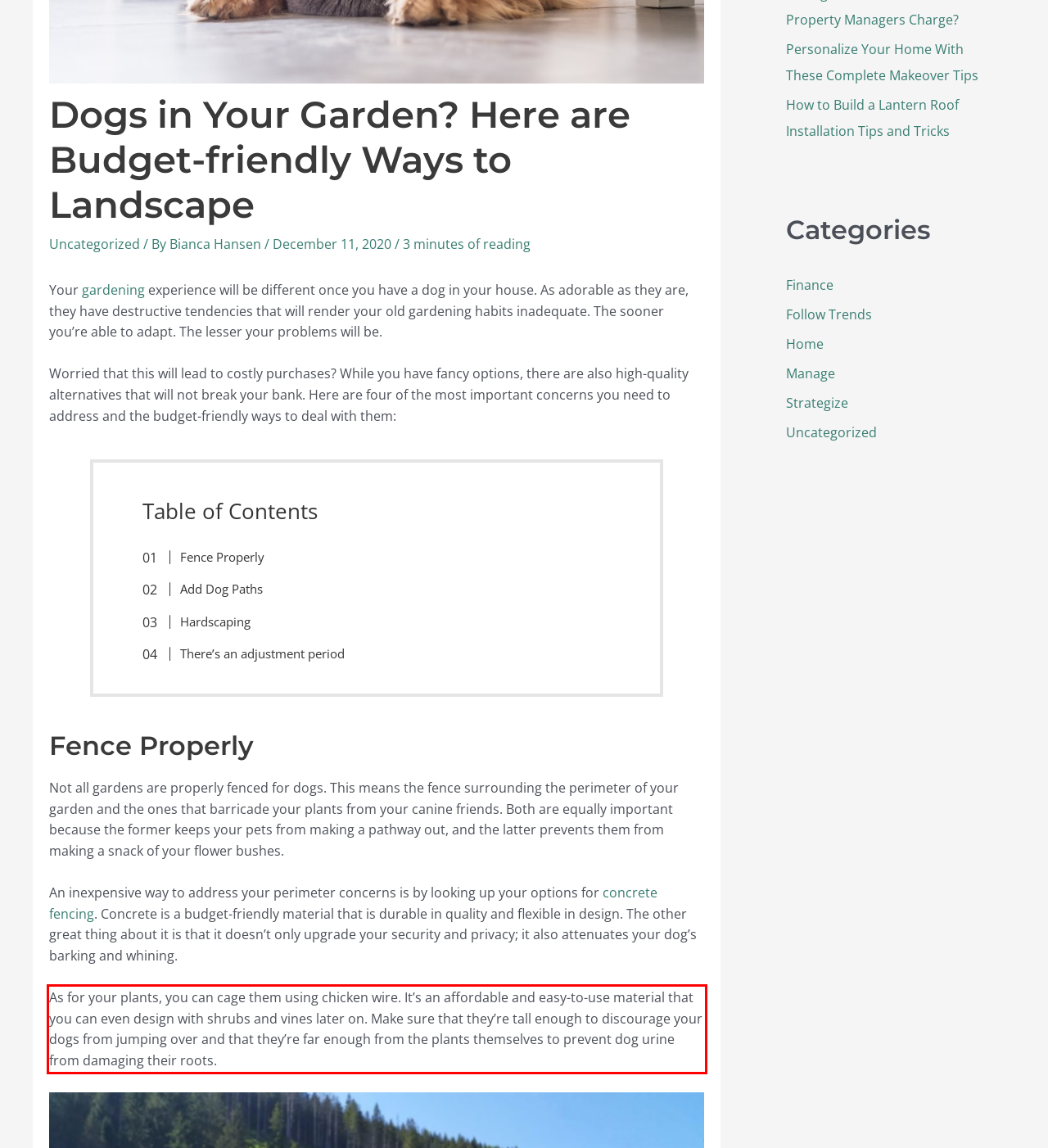In the screenshot of the webpage, find the red bounding box and perform OCR to obtain the text content restricted within this red bounding box.

As for your plants, you can cage them using chicken wire. It’s an affordable and easy-to-use material that you can even design with shrubs and vines later on. Make sure that they’re tall enough to discourage your dogs from jumping over and that they’re far enough from the plants themselves to prevent dog urine from damaging their roots.